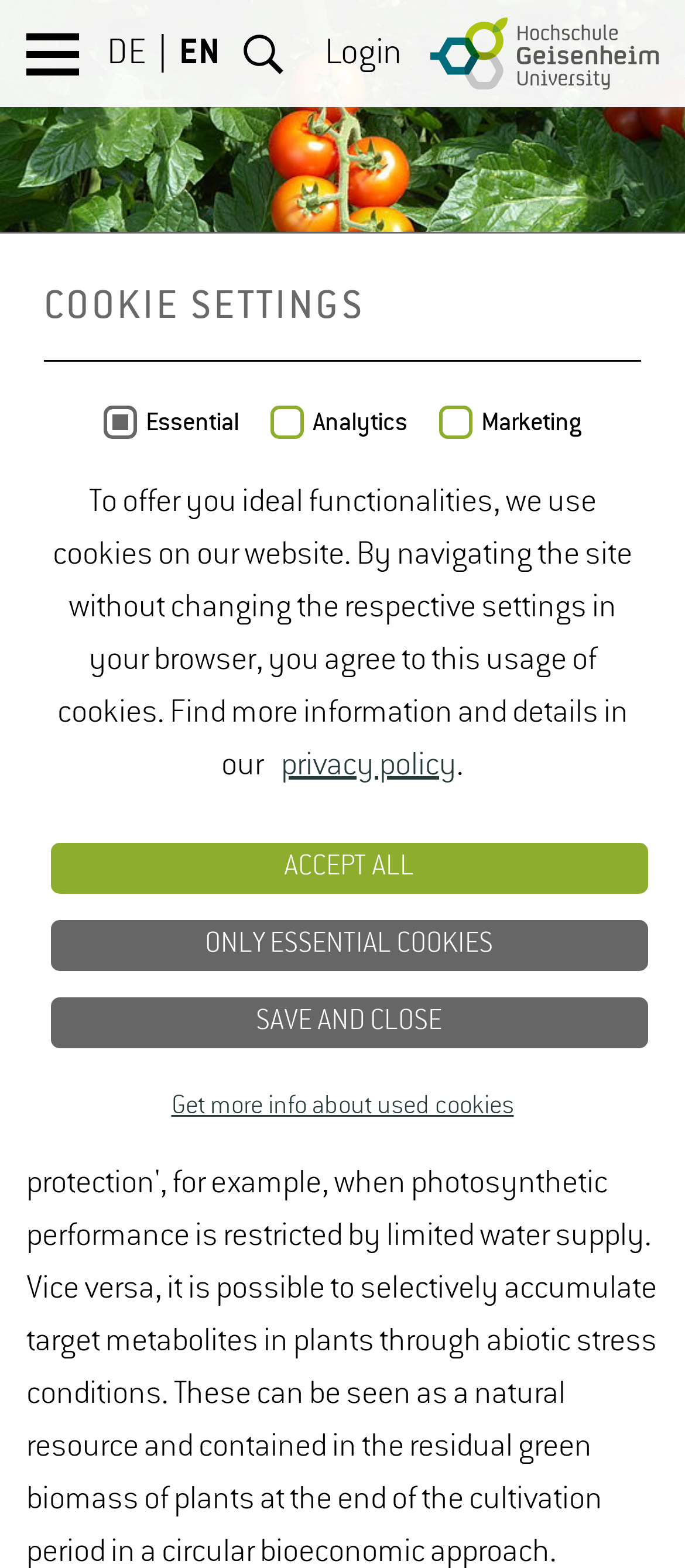Determine the bounding box coordinates of the clickable element necessary to fulfill the instruction: "Visit A Vision4Press website". Provide the coordinates as four float numbers within the 0 to 1 range, i.e., [left, top, right, bottom].

None